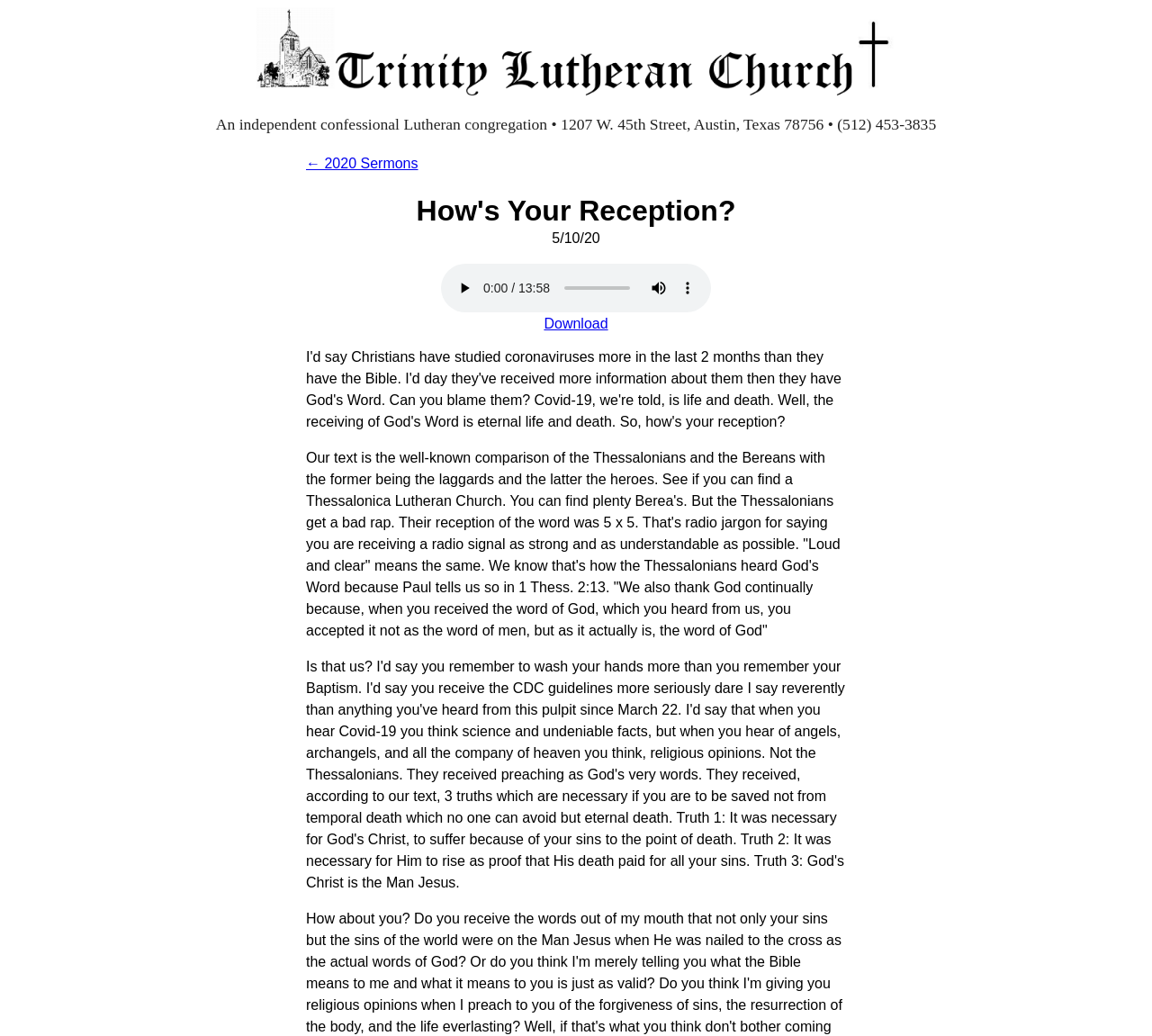Please answer the following question using a single word or phrase: 
What is the phone number of Trinity Lutheran Church?

(512) 453-3835